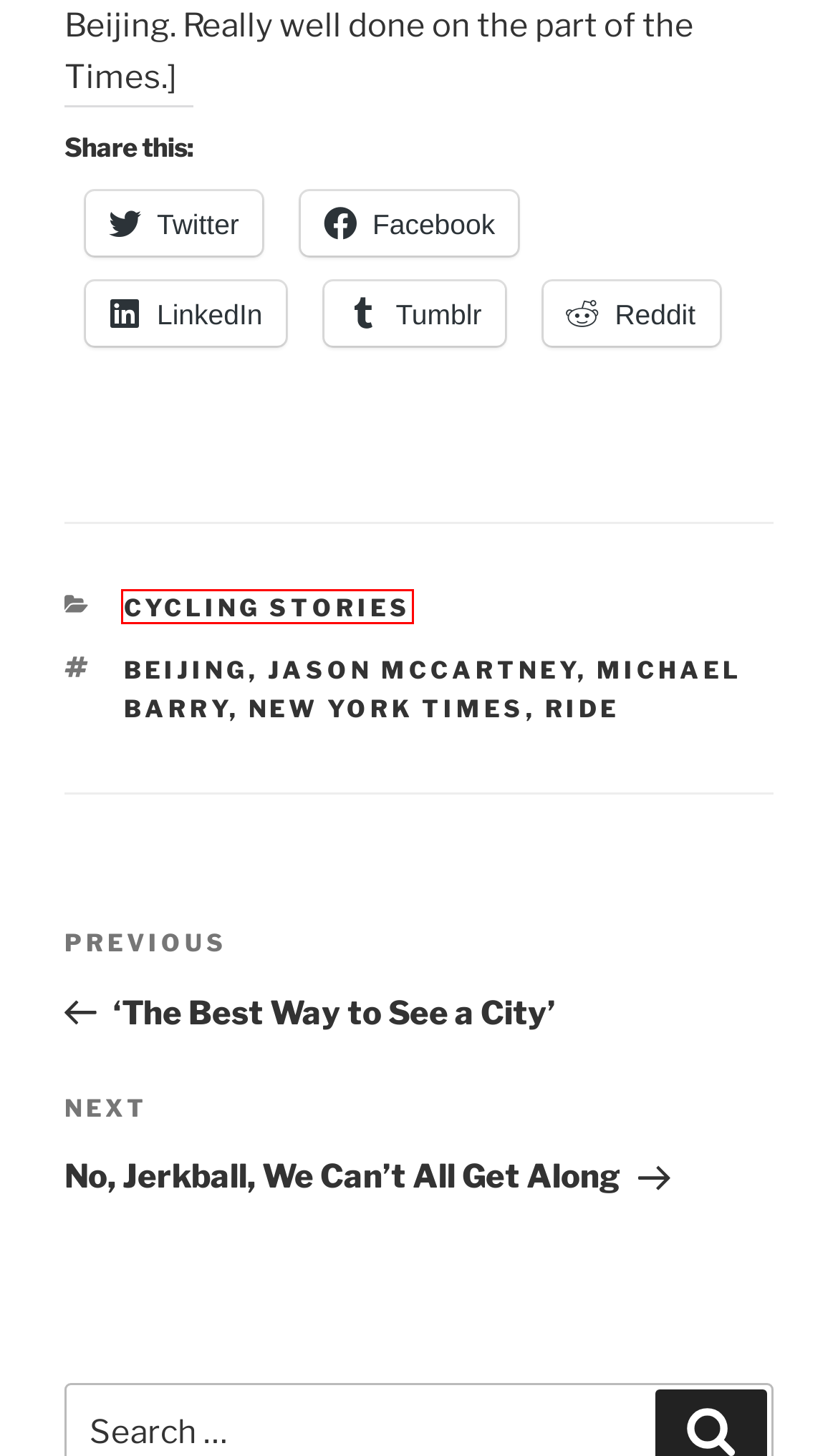Look at the given screenshot of a webpage with a red rectangle bounding box around a UI element. Pick the description that best matches the new webpage after clicking the element highlighted. The descriptions are:
A. new york times – Infospigot: The Chronicles
B. jason mccartney – Infospigot: The Chronicles
C. Cycling Stories – Infospigot: The Chronicles
D. Infospigot: The Chronicles
E. Tough Love for Panhandlers, 14th Century Style – Infospigot: The Chronicles
F. beijing – Infospigot: The Chronicles
G. ride – Infospigot: The Chronicles
H. michael barry – Infospigot: The Chronicles

C